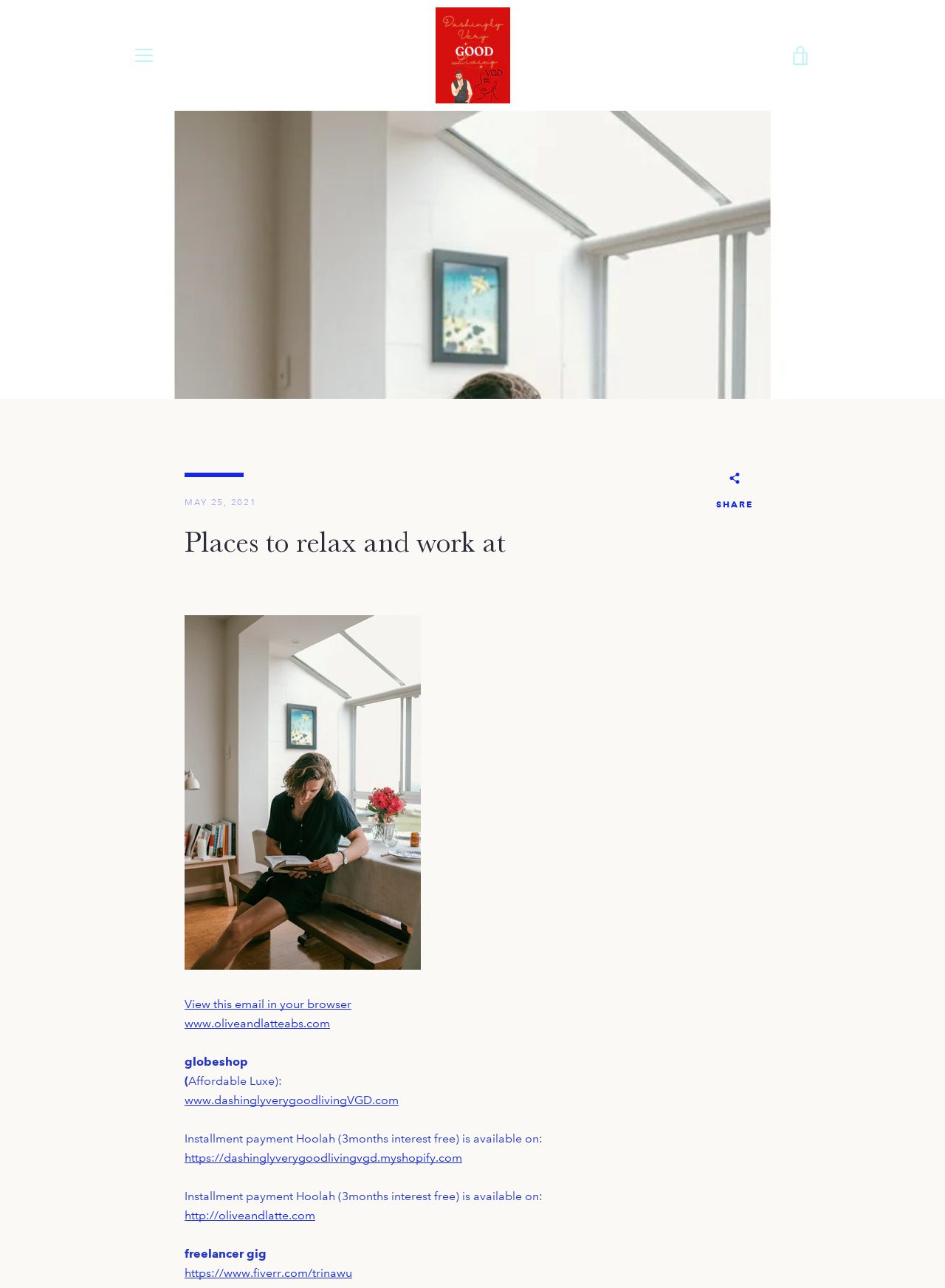Provide a comprehensive description of the webpage.

This webpage is an e-commerce website for a luxury goods brand, dashinglyverygoodlivingvgd. At the top left corner, there is a "Skip to content" link, followed by a "MENU" button. On the top right corner, there is a link to view the shopping cart. 

Below the top navigation, there is a header section with a time indicator showing "MAY 25, 2021" and a heading that reads "Places to relax and work at". 

The main content area is divided into two sections. The left section contains a table with two rows. The first row has an image of a person working in a relaxed environment, and the second row has a text "View this email in your browser" with links to the website's homepage and a globeshop page. 

The right section has a call-to-action button "SHARE" and social media links to Facebook, Twitter, Pinterest, Instagram, Snapchat, and YouTube. 

Further down, there is a section to sign up for updates with a text input field for email addresses and a "SUBSCRIBE" button. 

At the bottom of the page, there are links to the website's social media profiles, a copyright notice, and a "Powered by Shopify" indicator. There are also payment icons for various payment methods, including American Express, Apple Pay, Google Pay, Mastercard, PayPal, Shop Pay, Union Pay, and Visa.